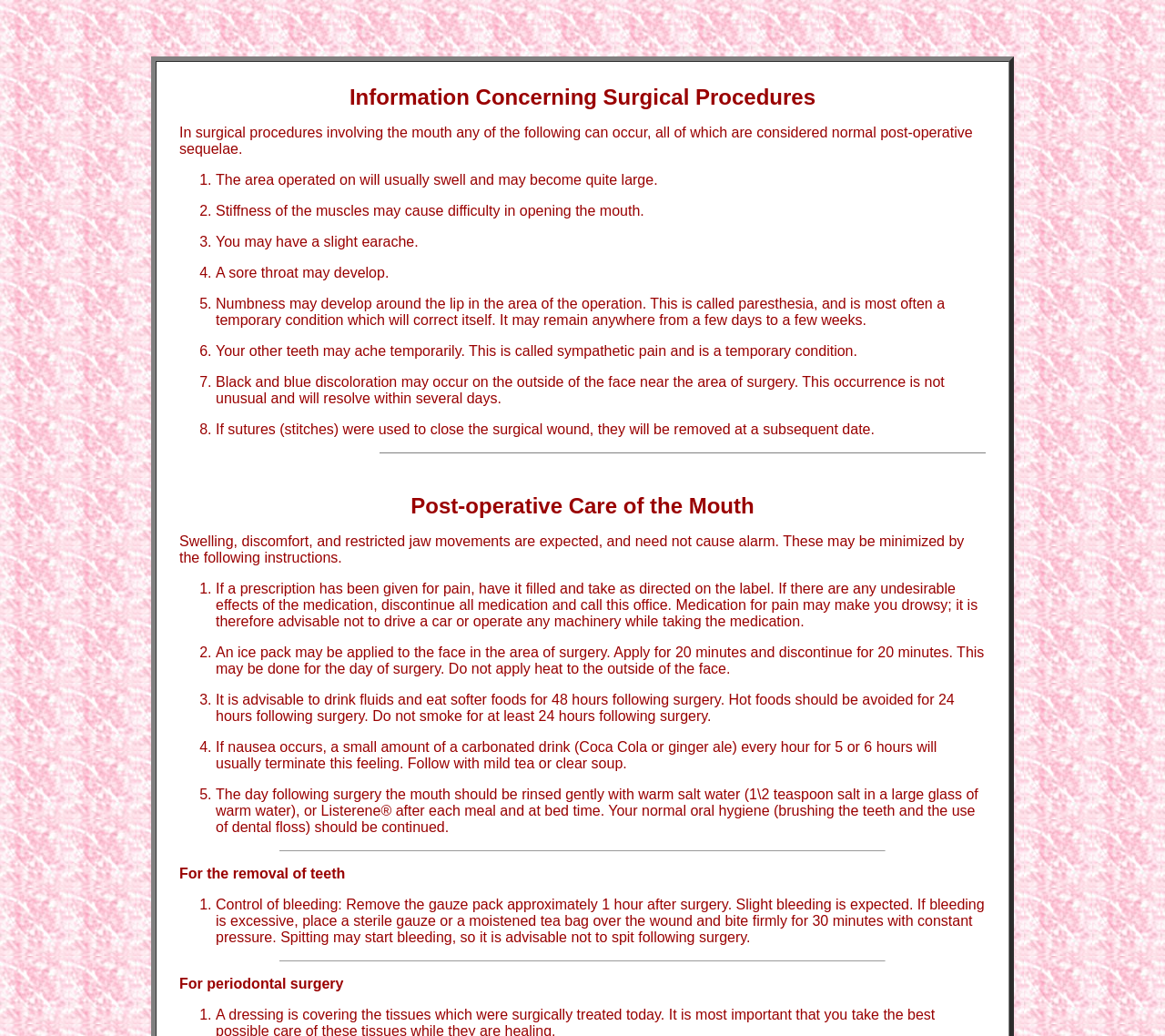What to do if nausea occurs after surgery?
Provide a detailed answer to the question using information from the image.

If nausea occurs after surgery, patients can try drinking a small amount of a carbonated drink, such as Coca Cola or ginger ale, every hour for 5 or 6 hours. This is suggested on the webpage as a way to terminate the feeling of nausea.